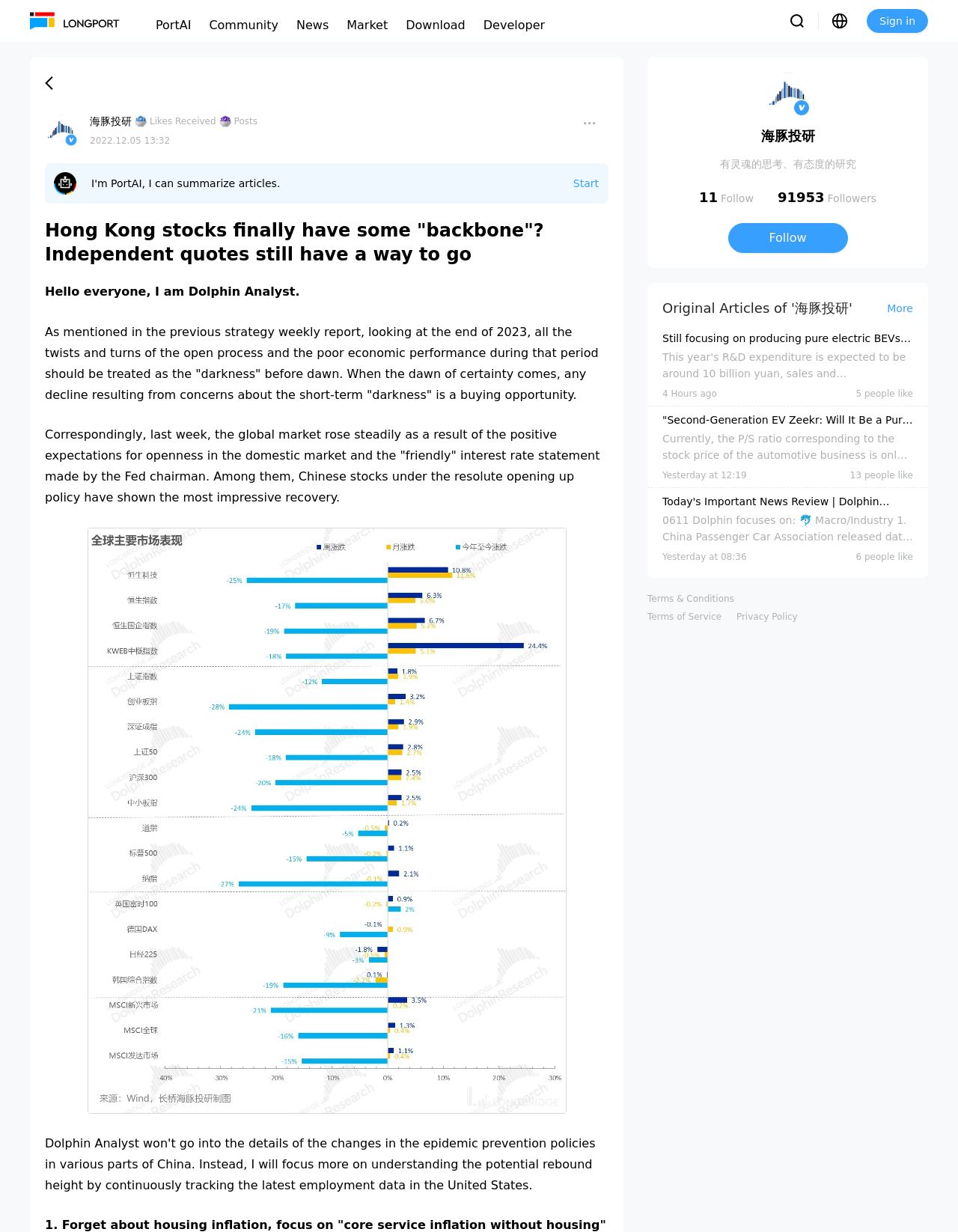Provide the bounding box coordinates of the HTML element this sentence describes: "News List". The bounding box coordinates consist of four float numbers between 0 and 1, i.e., [left, top, right, bottom].

[0.0, 0.83, 0.049, 0.854]